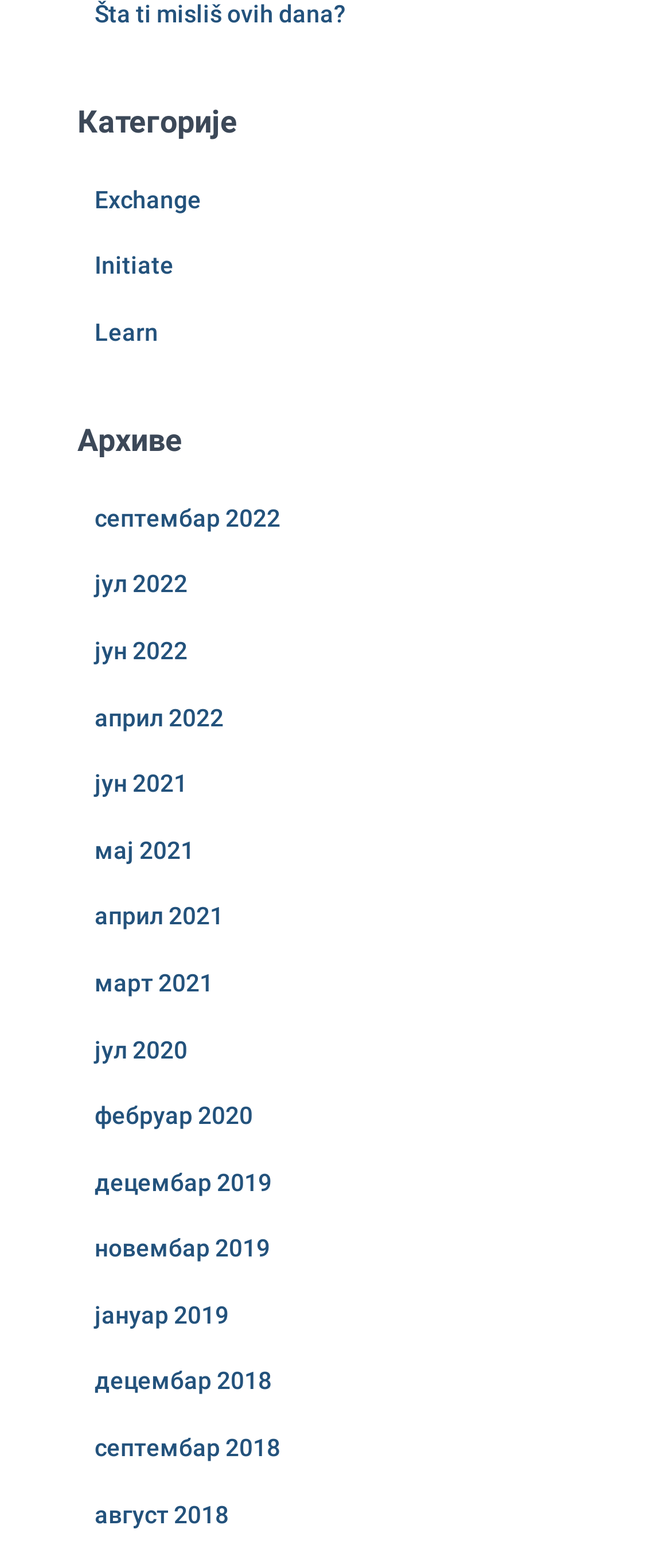Please mark the clickable region by giving the bounding box coordinates needed to complete this instruction: "View September 2022 archives".

[0.141, 0.321, 0.418, 0.339]